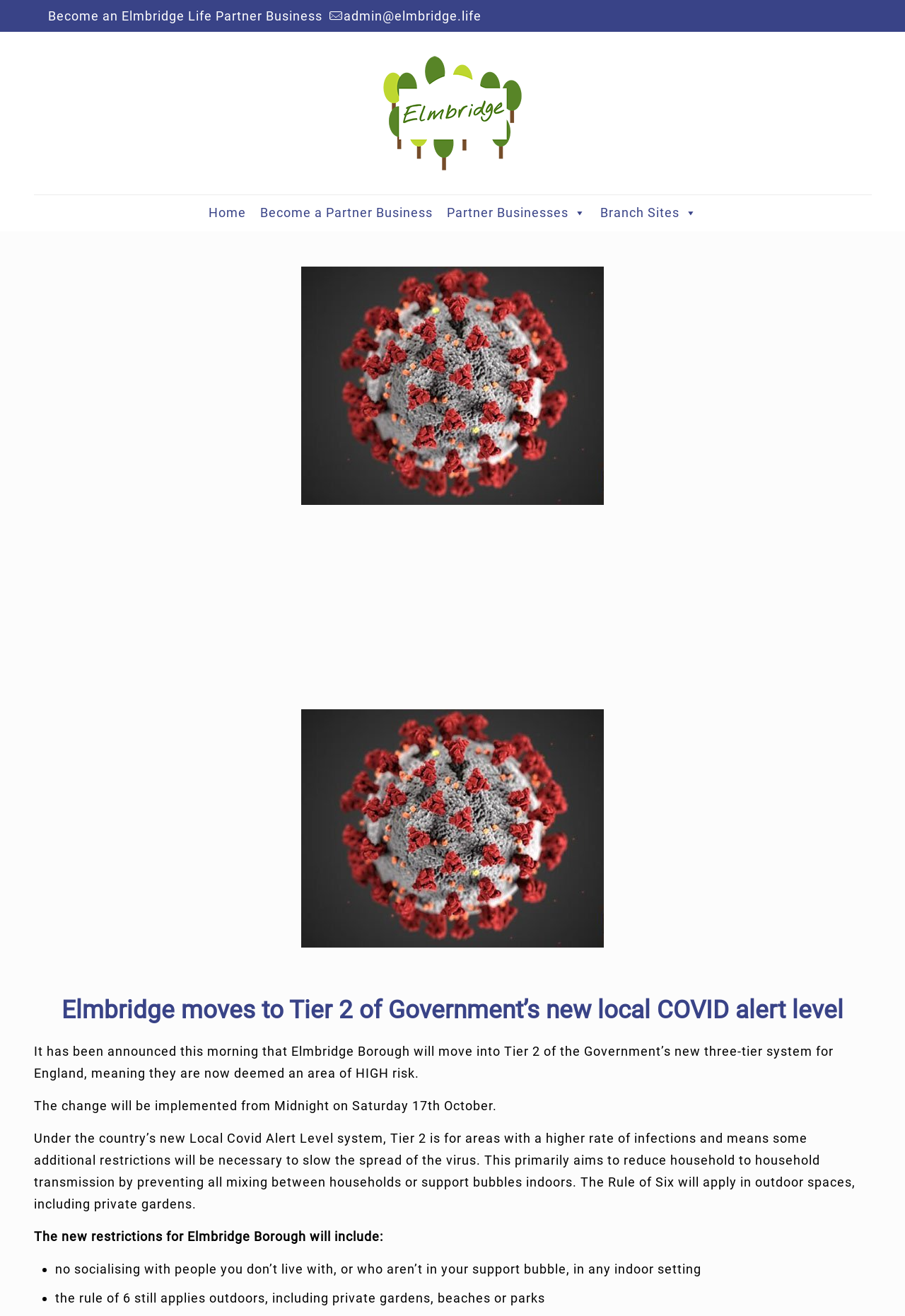Answer the question with a single word or phrase: 
What is the rule for outdoor spaces?

Rule of Six